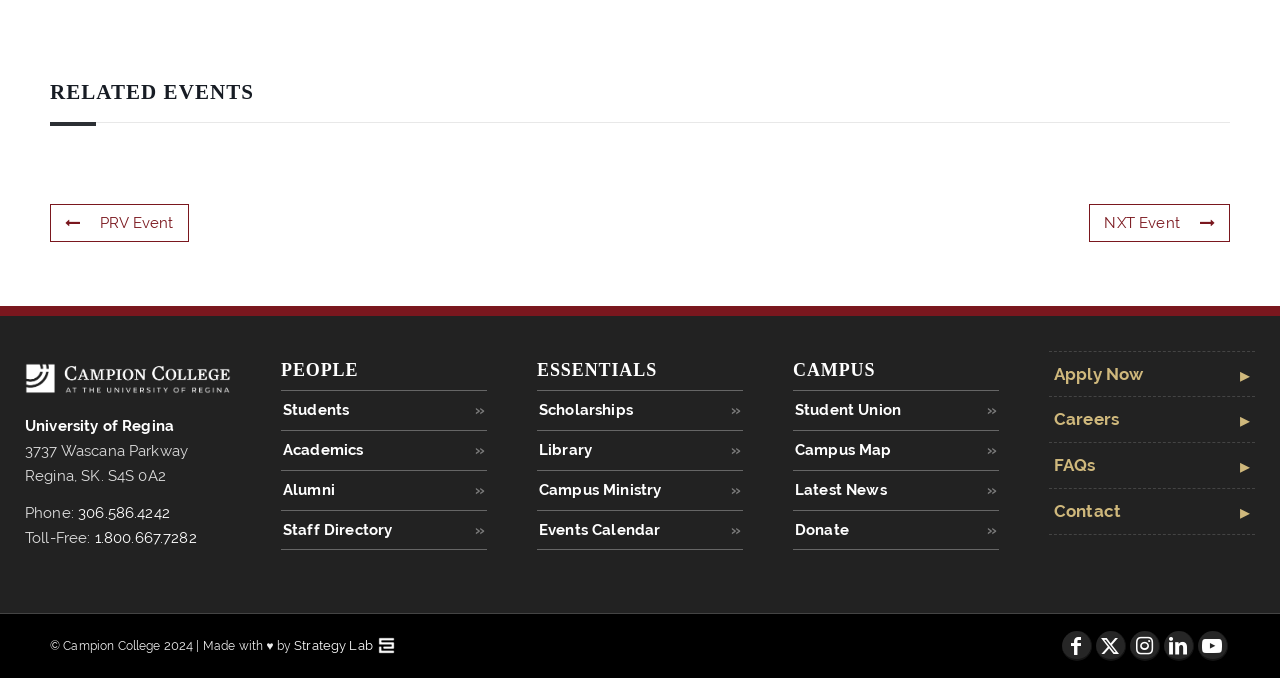Could you locate the bounding box coordinates for the section that should be clicked to accomplish this task: "View student union".

[0.62, 0.576, 0.78, 0.634]